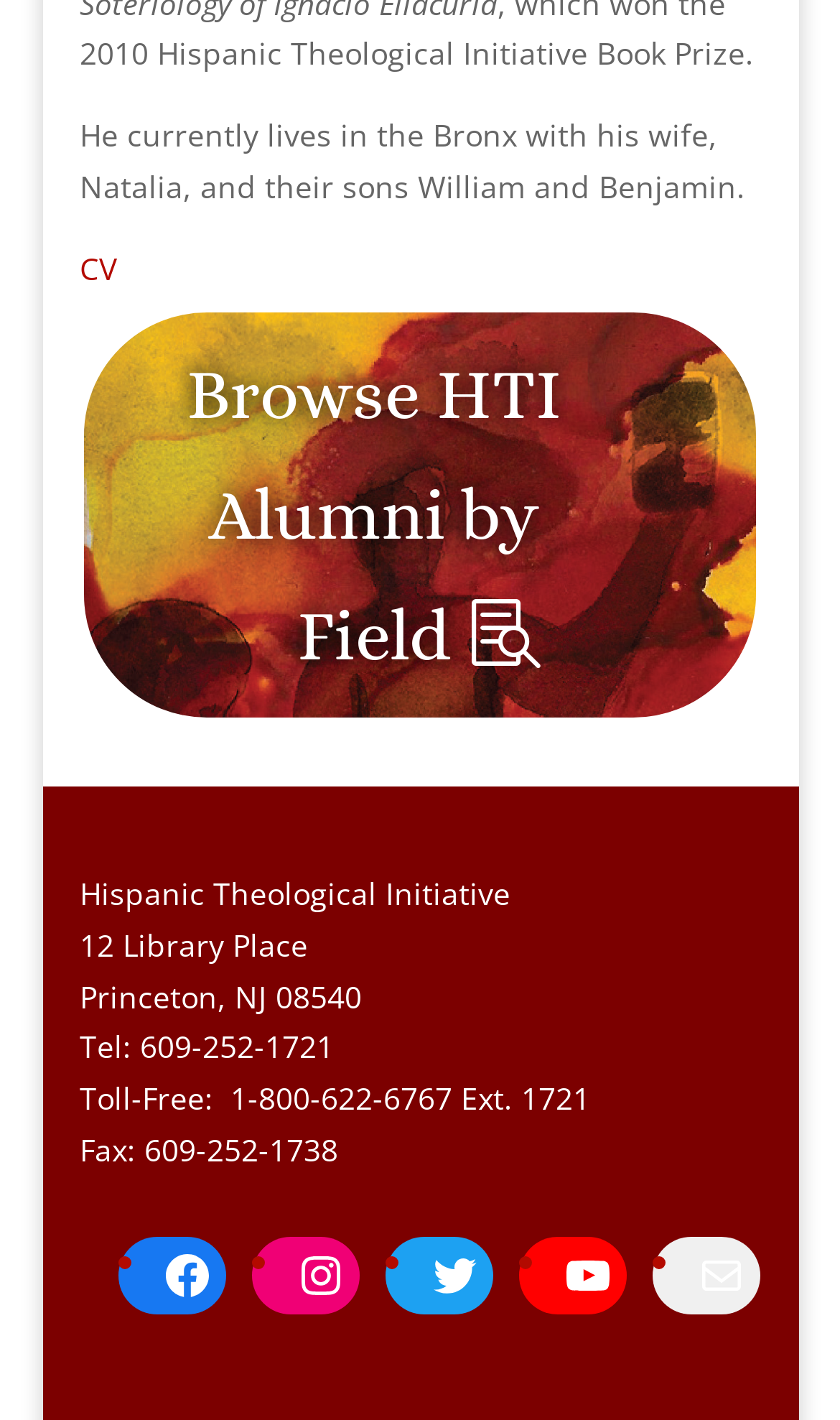Extract the bounding box coordinates of the UI element described: "Browse HTI Alumni by Field". Provide the coordinates in the format [left, top, right, bottom] with values ranging from 0 to 1.

[0.095, 0.217, 0.905, 0.508]